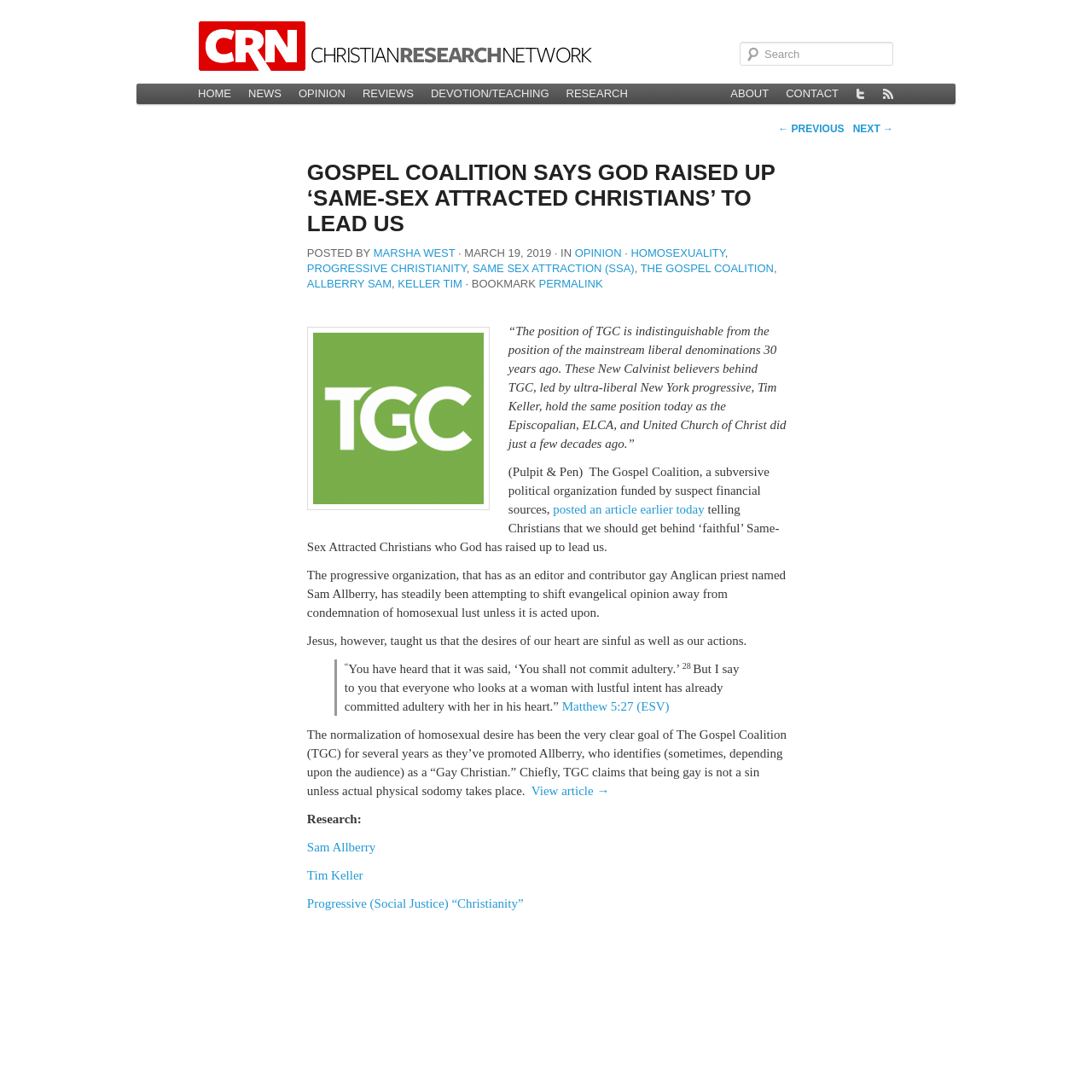Please predict the bounding box coordinates (top-left x, top-left y, bottom-right x, bottom-right y) for the UI element in the screenshot that fits the description: parent_node: Search

[0.182, 0.02, 0.546, 0.065]